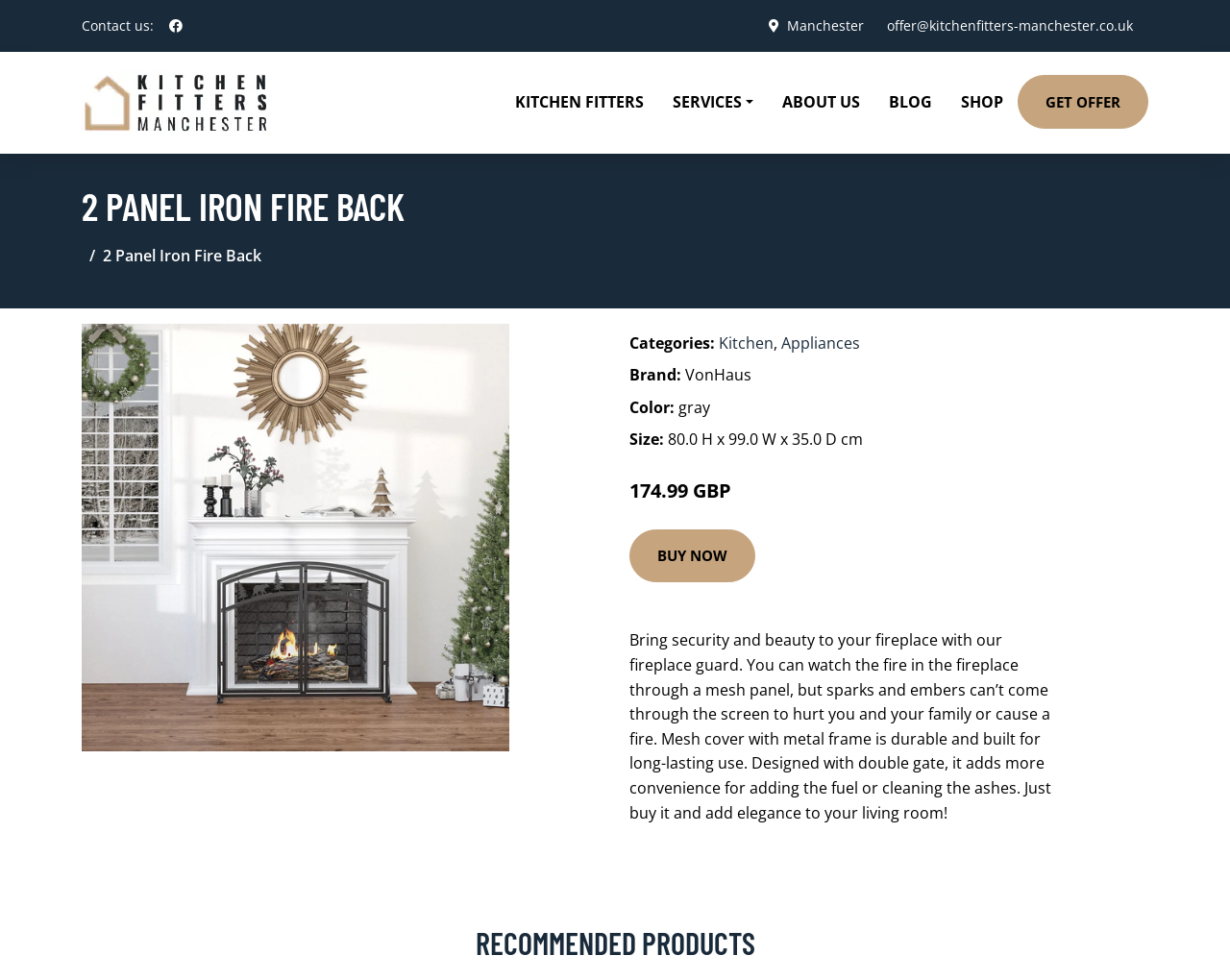Locate the bounding box coordinates of the element you need to click to accomplish the task described by this instruction: "Contact us".

[0.066, 0.017, 0.125, 0.035]